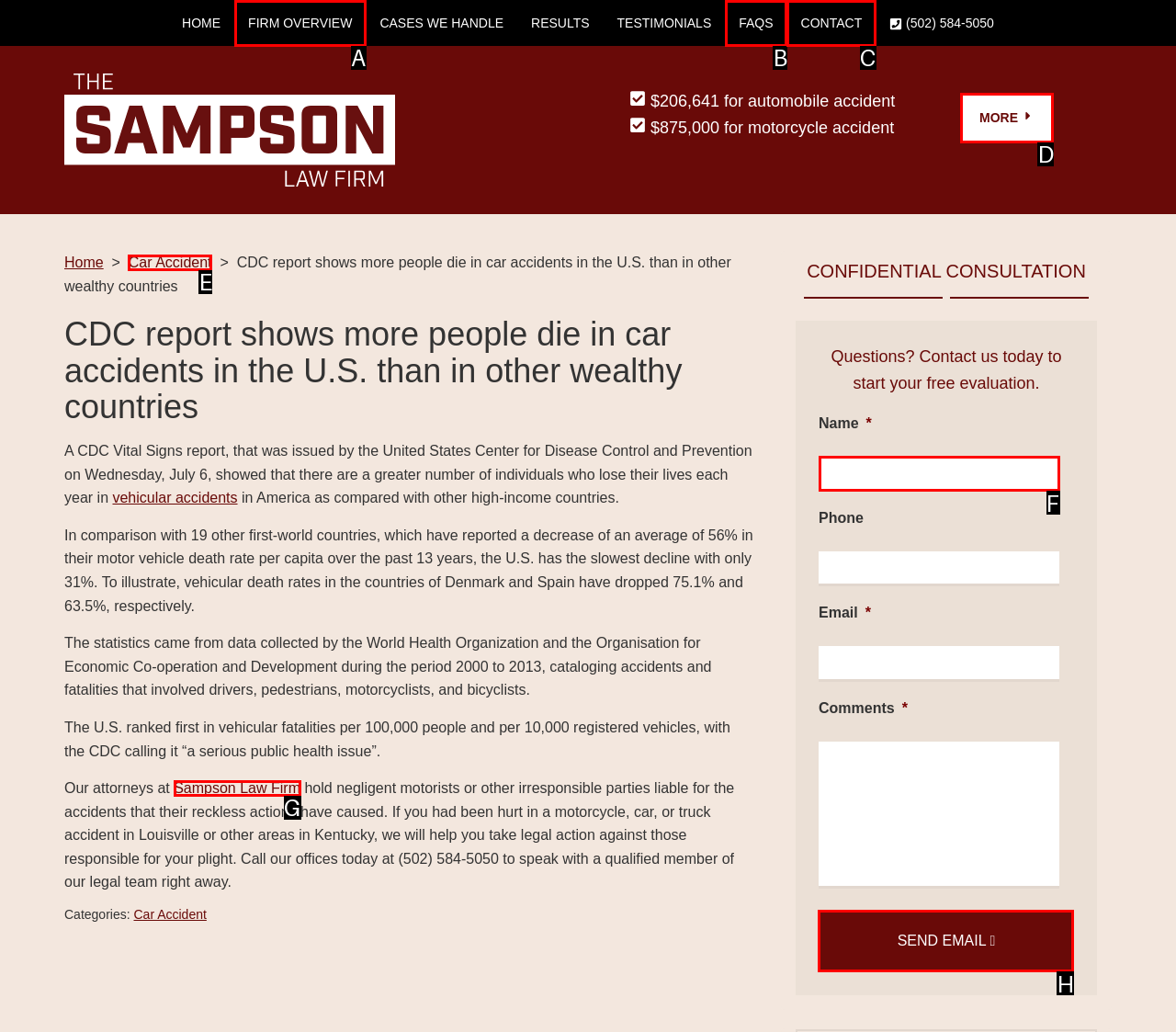Please identify the correct UI element to click for the task: Click SEND EMAIL Respond with the letter of the appropriate option.

H